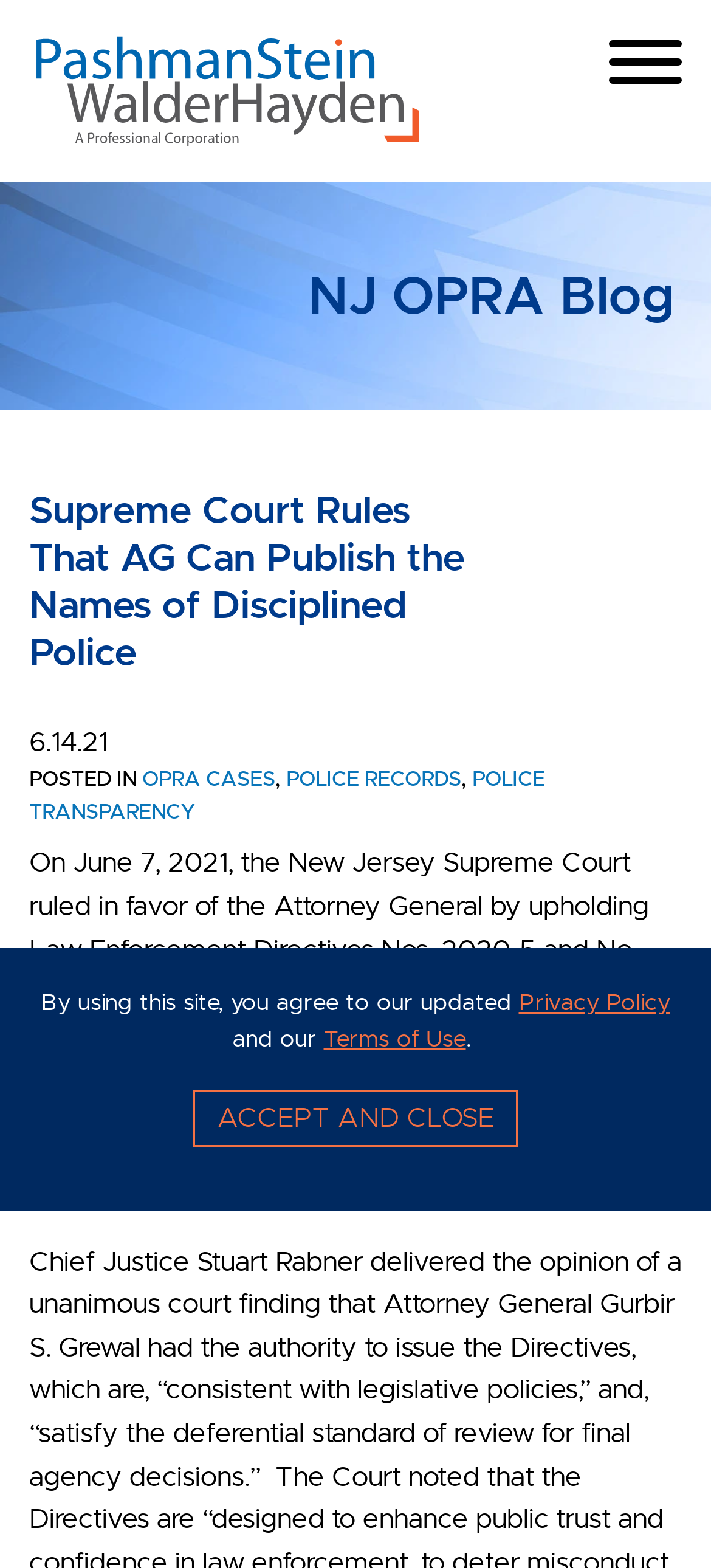Find the bounding box of the UI element described as follows: "parent_node: Reset name="q" placeholder="Search"".

None